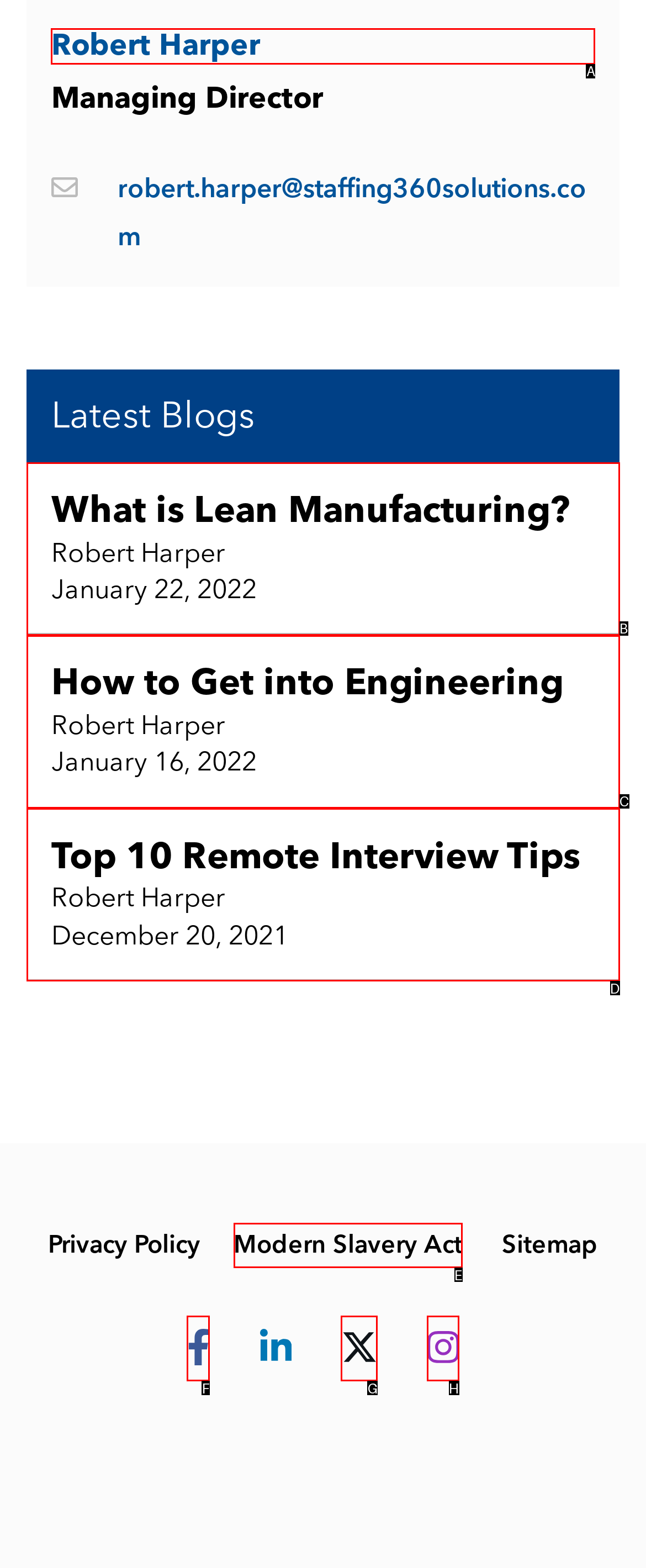Identify the correct choice to execute this task: View Robert Harper's profile
Respond with the letter corresponding to the right option from the available choices.

A